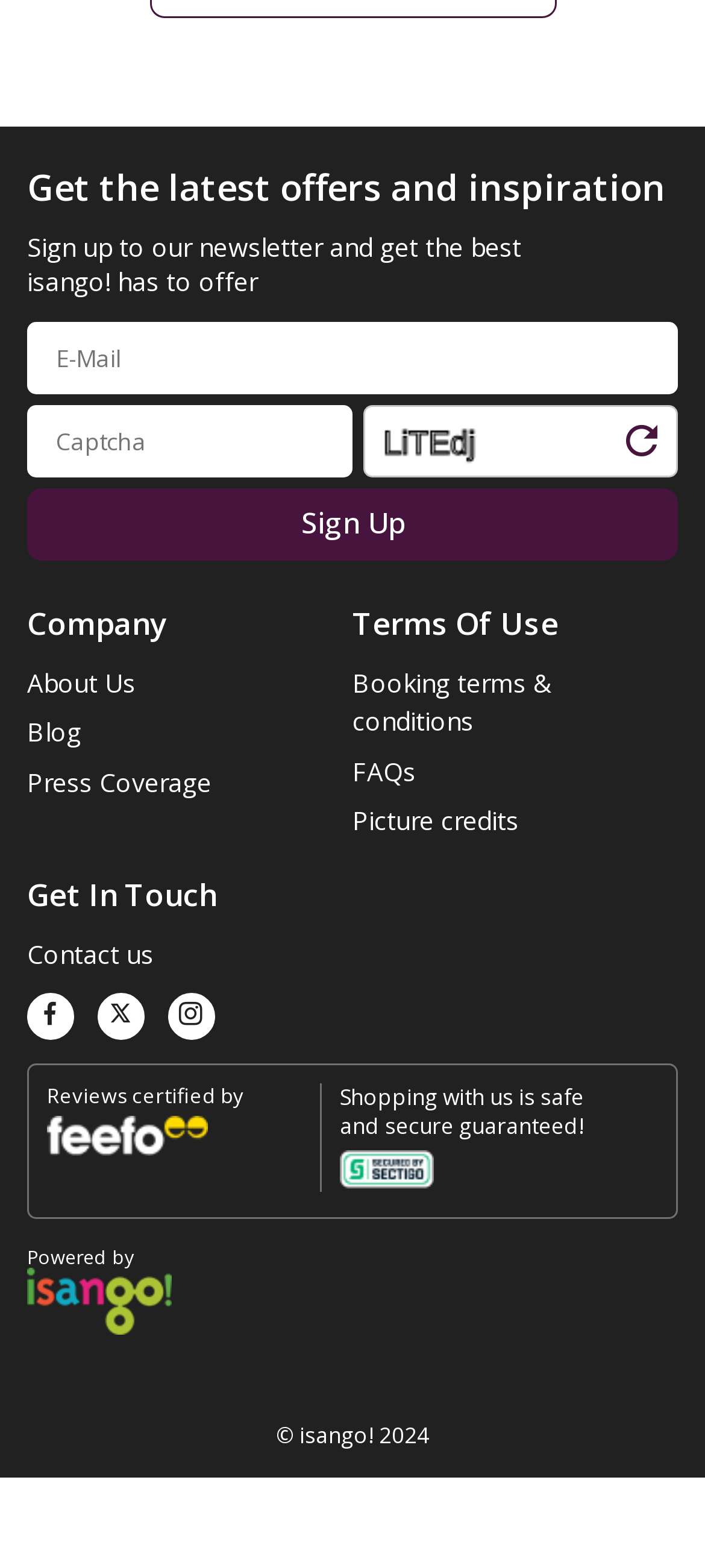Determine the bounding box of the UI component based on this description: "aria-label="isango on twitter"". The bounding box coordinates should be four float values between 0 and 1, i.e., [left, top, right, bottom].

[0.138, 0.628, 0.205, 0.663]